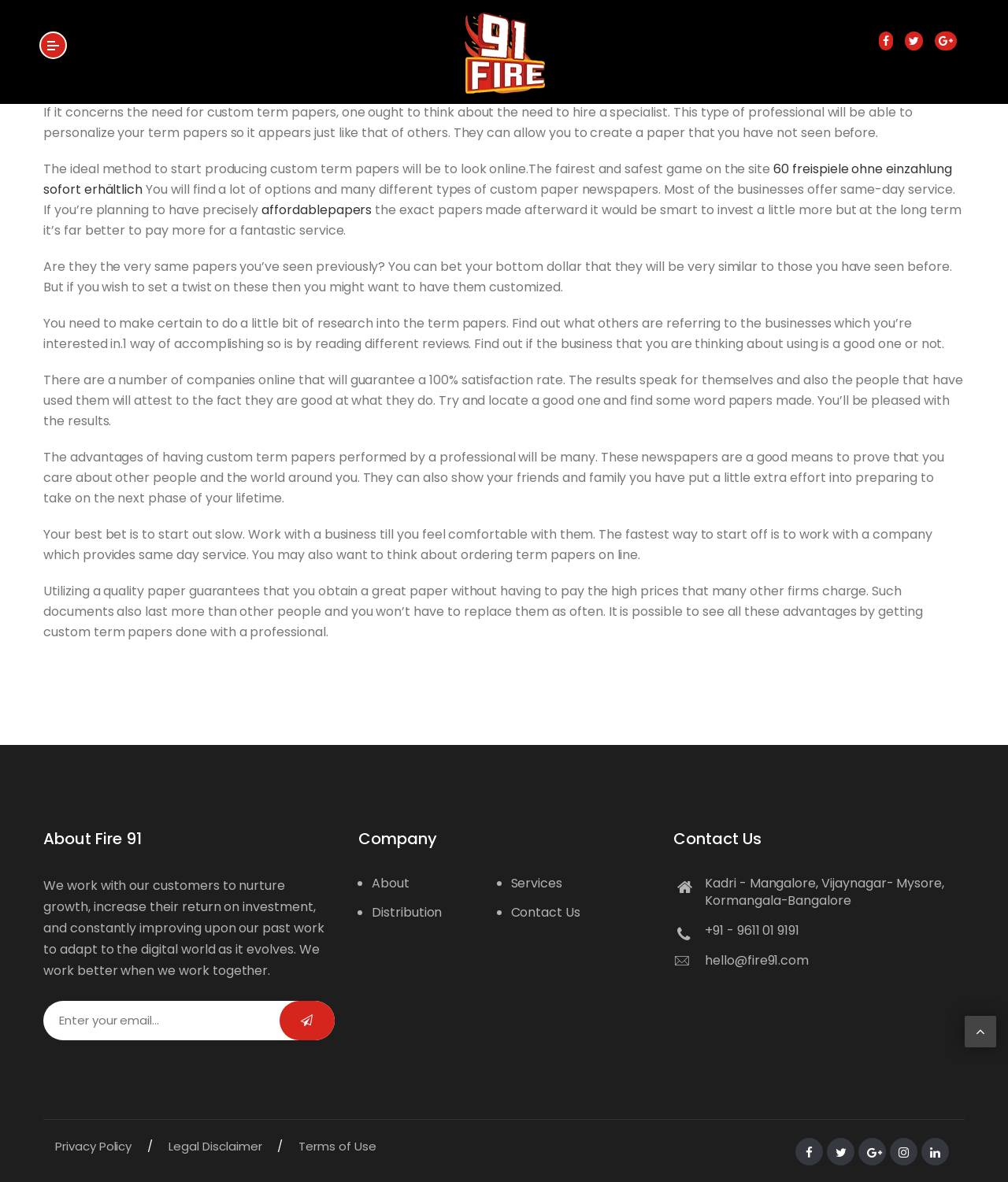Locate the bounding box coordinates of the clickable part needed for the task: "Click on the Fire 91 logo".

[0.456, 0.007, 0.544, 0.081]